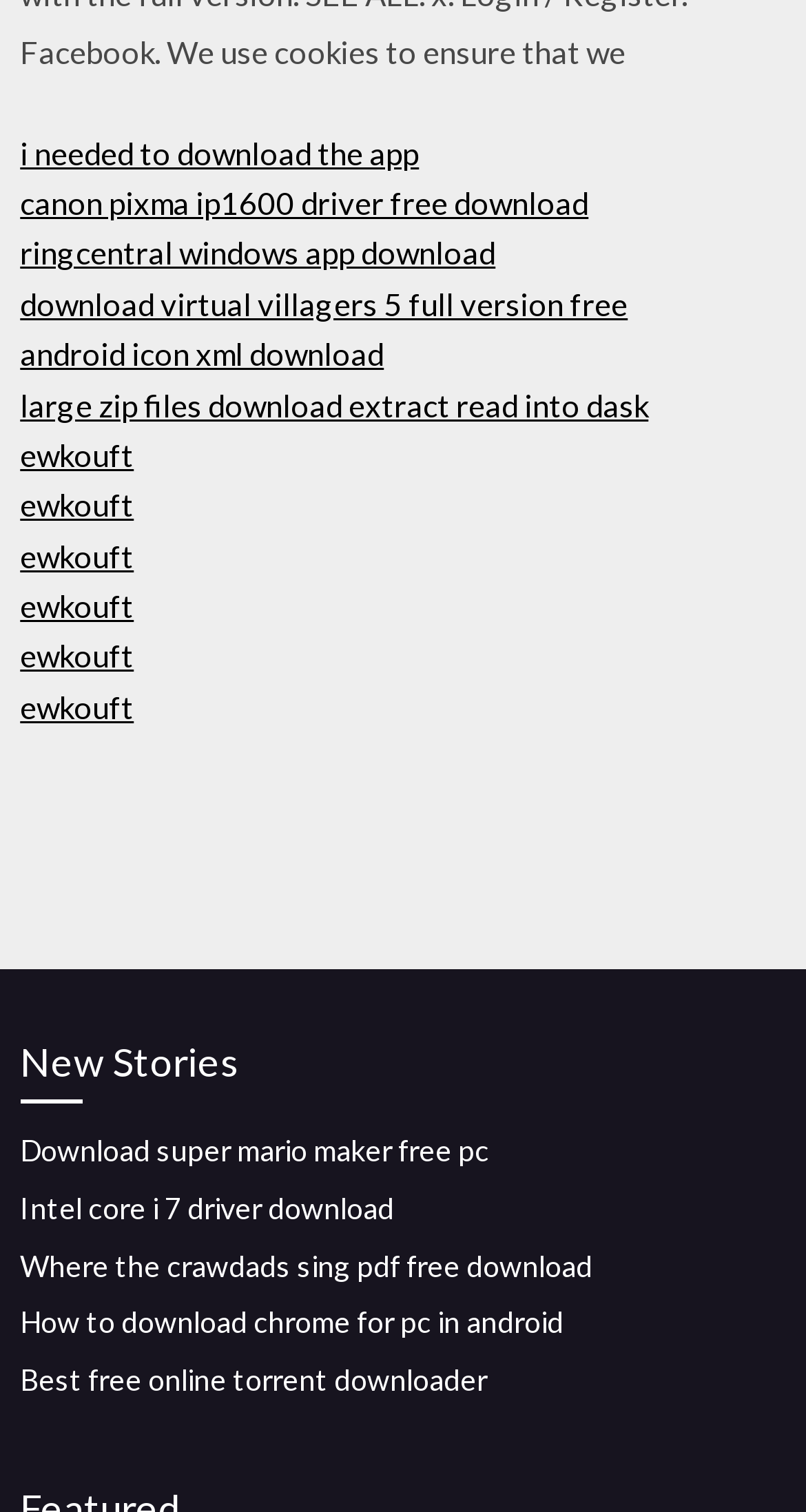Given the element description "Nurse essentials", identify the bounding box of the corresponding UI element.

None